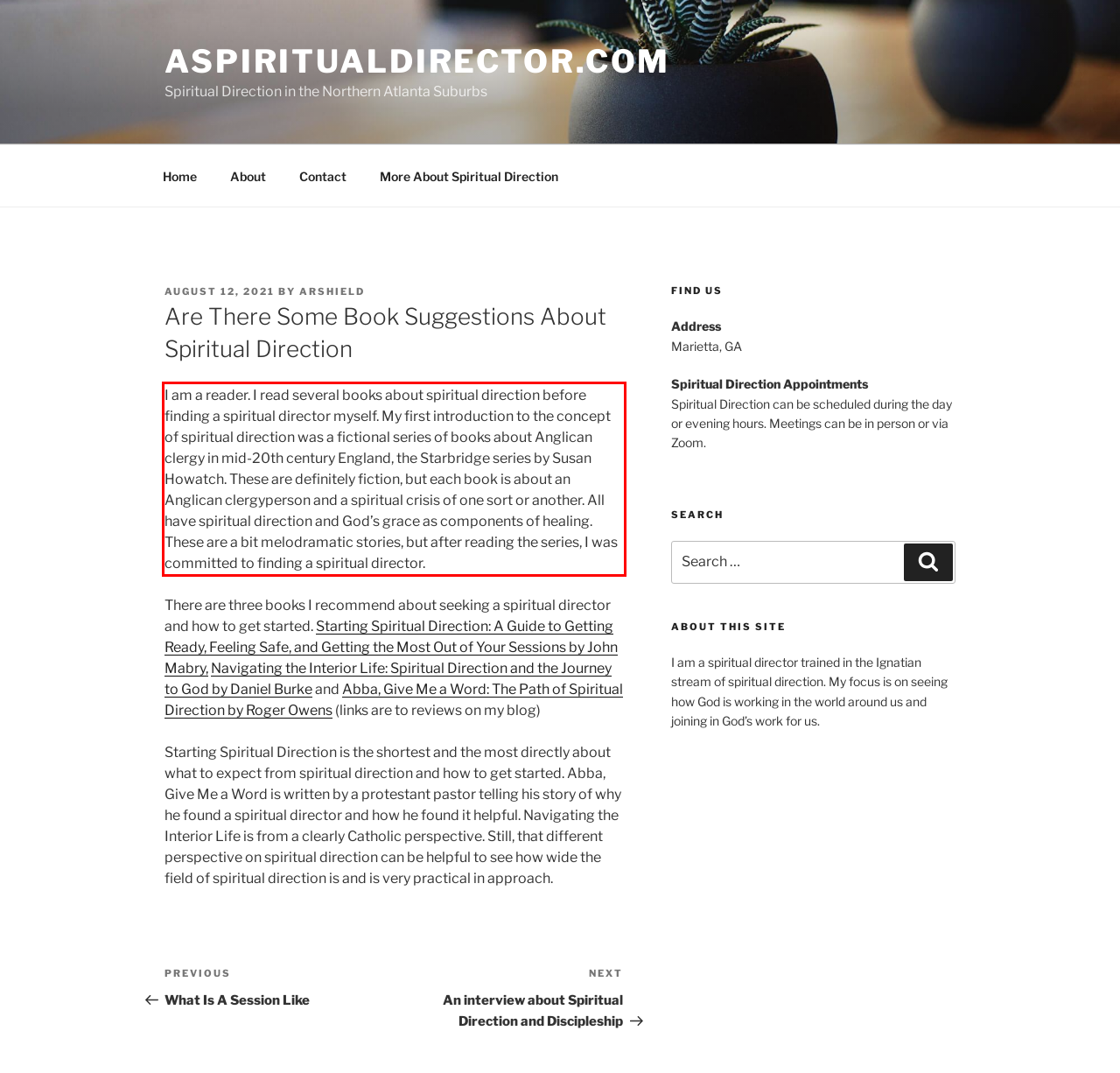The screenshot you have been given contains a UI element surrounded by a red rectangle. Use OCR to read and extract the text inside this red rectangle.

I am a reader. I read several books about spiritual direction before finding a spiritual director myself. My first introduction to the concept of spiritual direction was a fictional series of books about Anglican clergy in mid-20th century England, the Starbridge series by Susan Howatch. These are definitely fiction, but each book is about an Anglican clergyperson and a spiritual crisis of one sort or another. All have spiritual direction and God’s grace as components of healing. These are a bit melodramatic stories, but after reading the series, I was committed to finding a spiritual director.